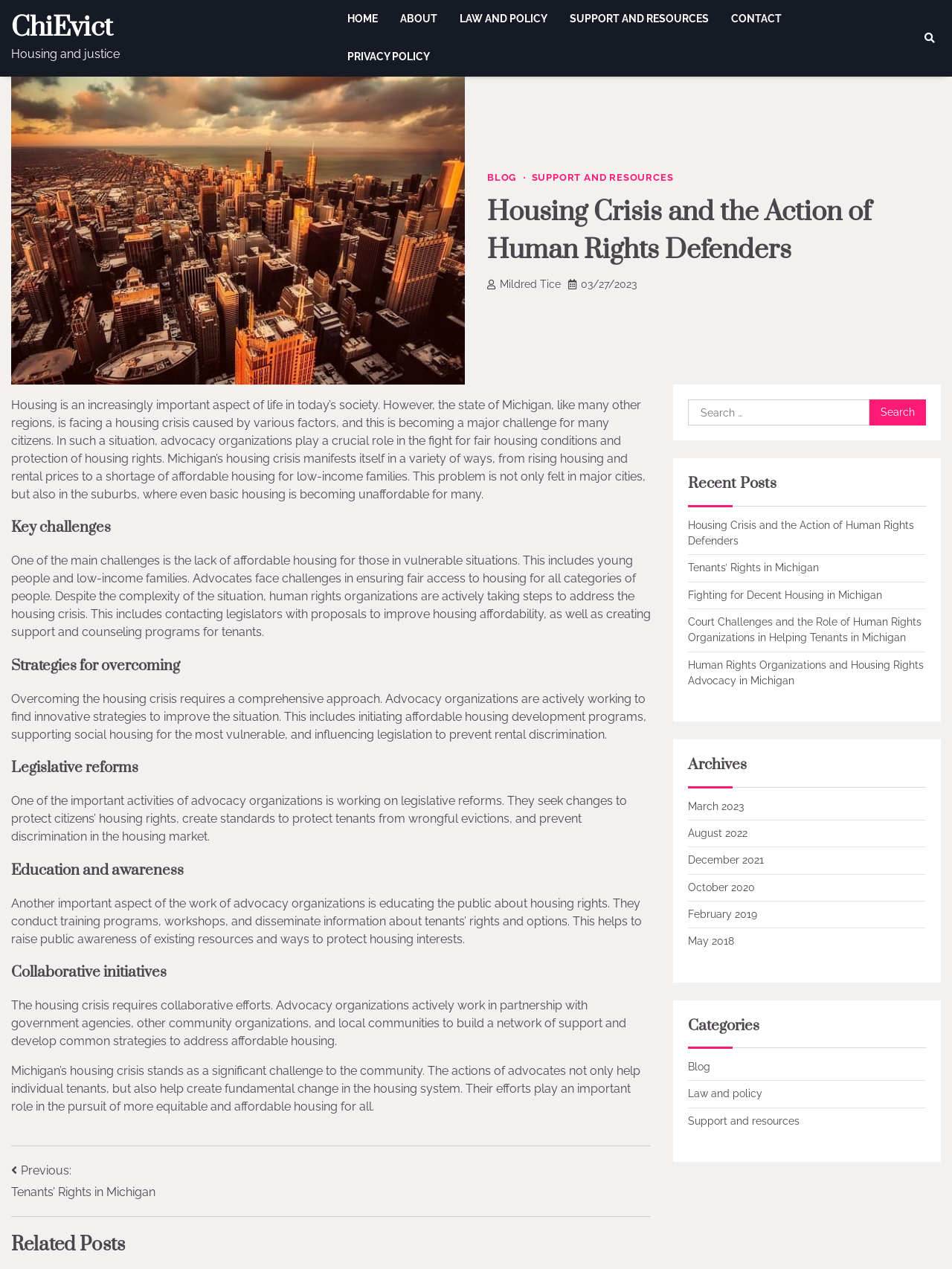What is the type of content presented in the 'Recent Posts' section?
Make sure to answer the question with a detailed and comprehensive explanation.

The 'Recent Posts' section appears to be a list of blog posts, each with a title and a link. The titles suggest that they are related to the topic of housing crisis and human rights defenders, and are likely articles or blog posts discussing these issues.